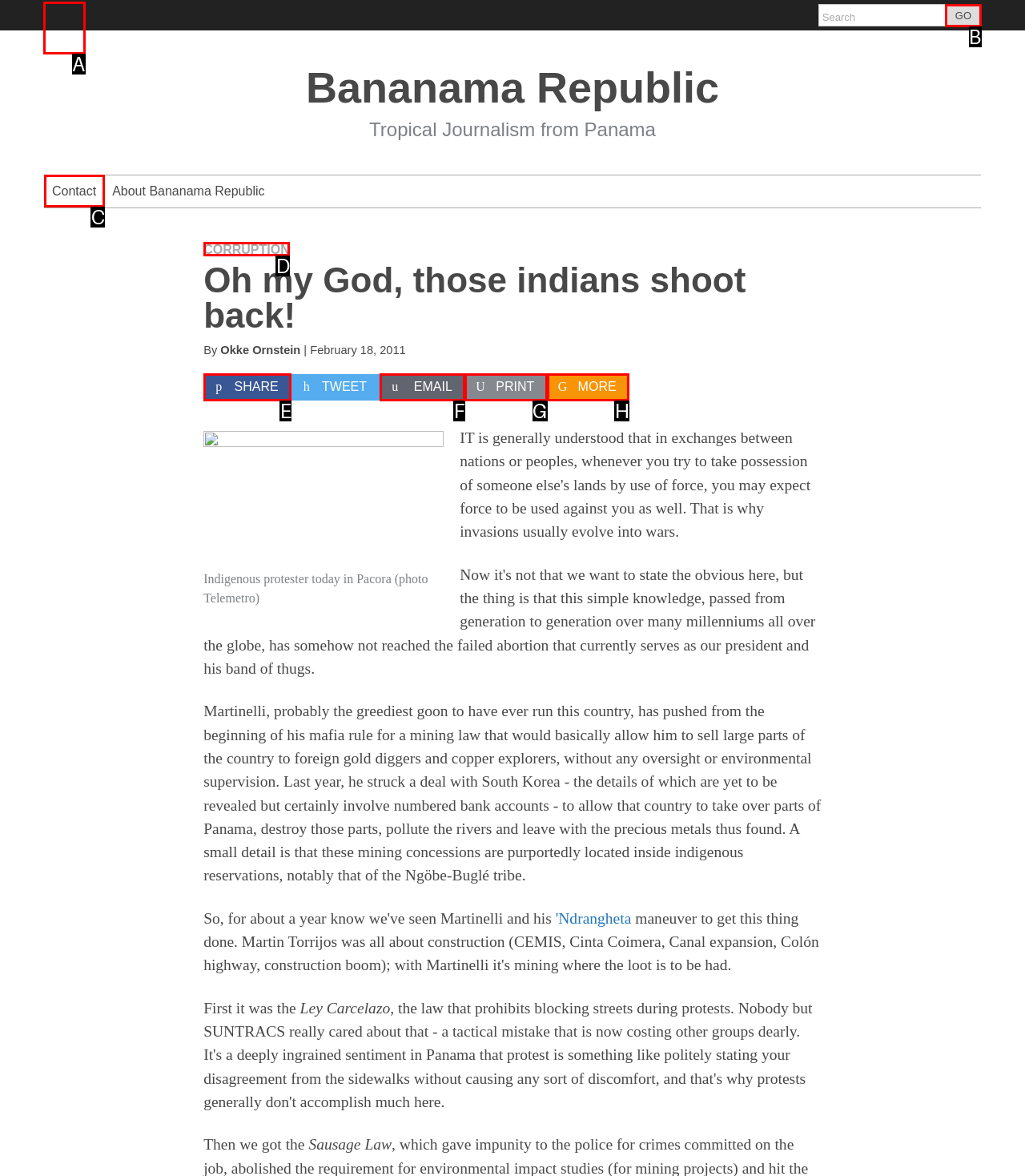Which letter corresponds to the correct option to complete the task: Contact Bananama Republic?
Answer with the letter of the chosen UI element.

C